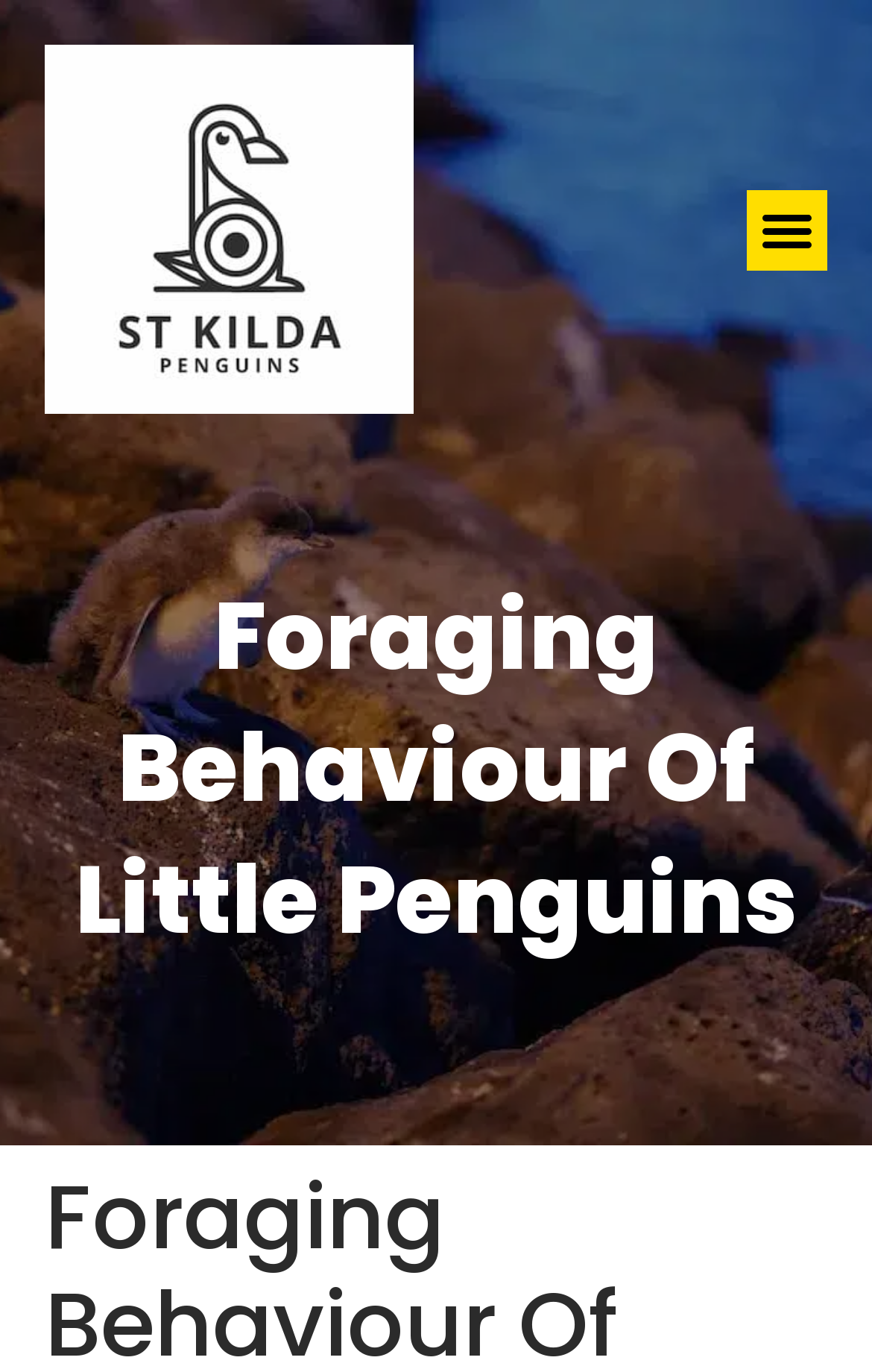Determine the bounding box for the UI element that matches this description: "Menu".

[0.856, 0.138, 0.949, 0.196]